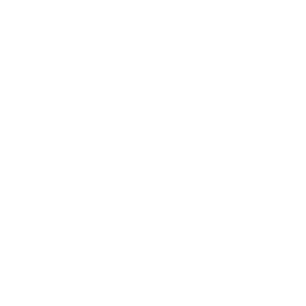What is the purpose of this visual?
Refer to the image and provide a thorough answer to the question.

The caption states that this visual is part of a broader collection aimed at encouraging exploration and appreciation of diverse landscapes, which suggests that the purpose of this image is to inspire viewers to venture into the great outdoors and experience the natural beauty of Virginia.